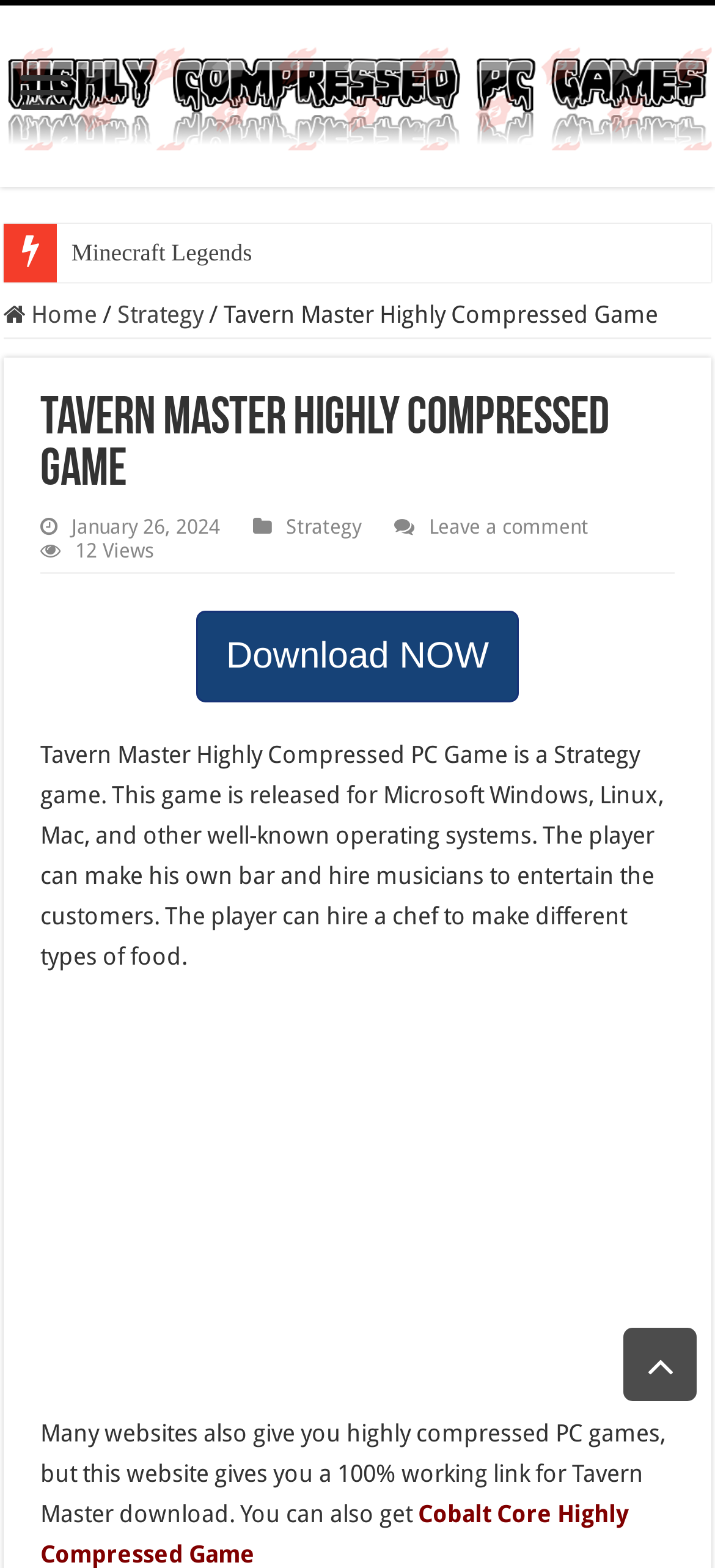Provide an in-depth caption for the elements present on the webpage.

The webpage is about Highly Compressed PC Games, offering a collection of games that are low in size and easy to download. At the top, there is a heading that reads "Highly Compressed PC Games" with an image of the same name. Below the heading, there are several links to different games, including Minecraft Legends, WWE 2K23, Project Warlock, and more, arranged in a vertical list.

To the left of the game links, there is a link to "Home" and a static text "/" separator. Next to the separator, there is a link to "Strategy" and a static text "Tavern Master Highly Compressed Game". Below this text, there is a heading with the same name, followed by a static text "January 26, 2024" and two links to "Strategy" and "Leave a comment".

Further down, there is a static text "12 Views" and a button "Download NOW". Below the button, there is a lengthy static text describing the game Tavern Master Highly Compressed PC Game, including its features and gameplay. The text is accompanied by an image of the game. Finally, there is another static text mentioning the website's unique feature of providing 100% working links for game downloads.

At the bottom right corner of the page, there is a generic element "Scroll To Top".